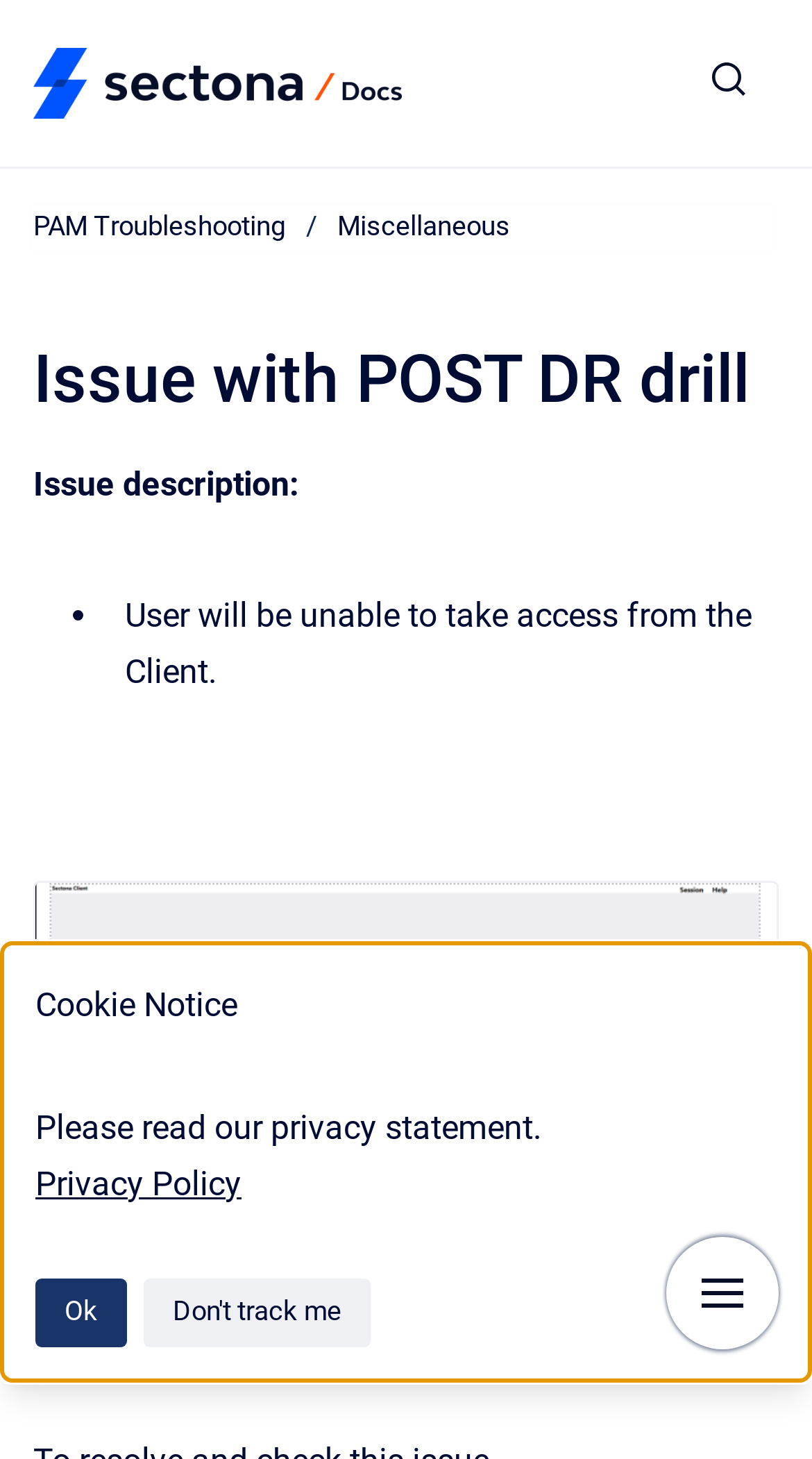What type of image is displayed on the webpage?
Answer with a single word or short phrase according to what you see in the image.

image-20240116-075447.png